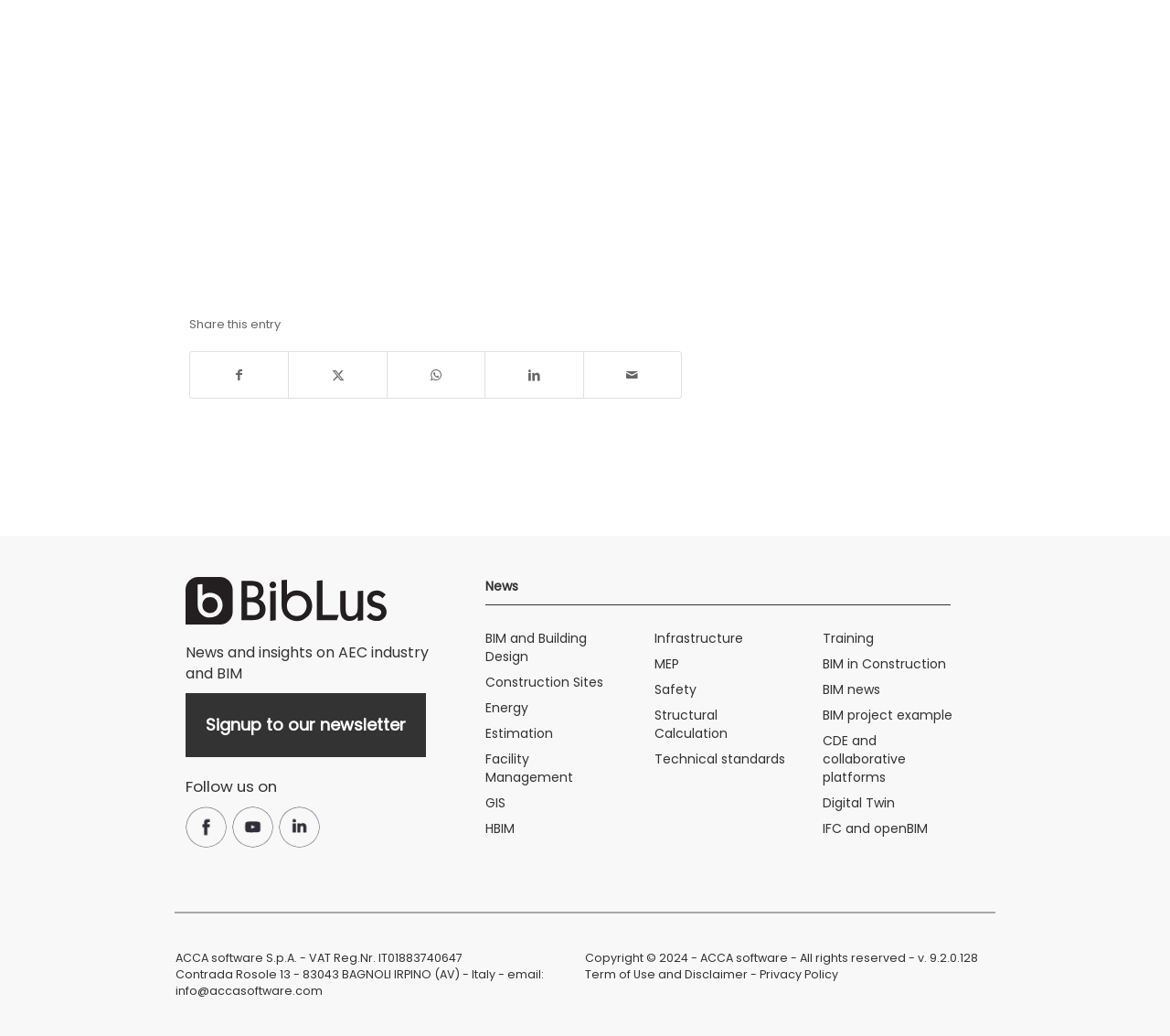What is the company name mentioned in the footer?
Based on the image, give a concise answer in the form of a single word or short phrase.

ACCA software S.p.A.